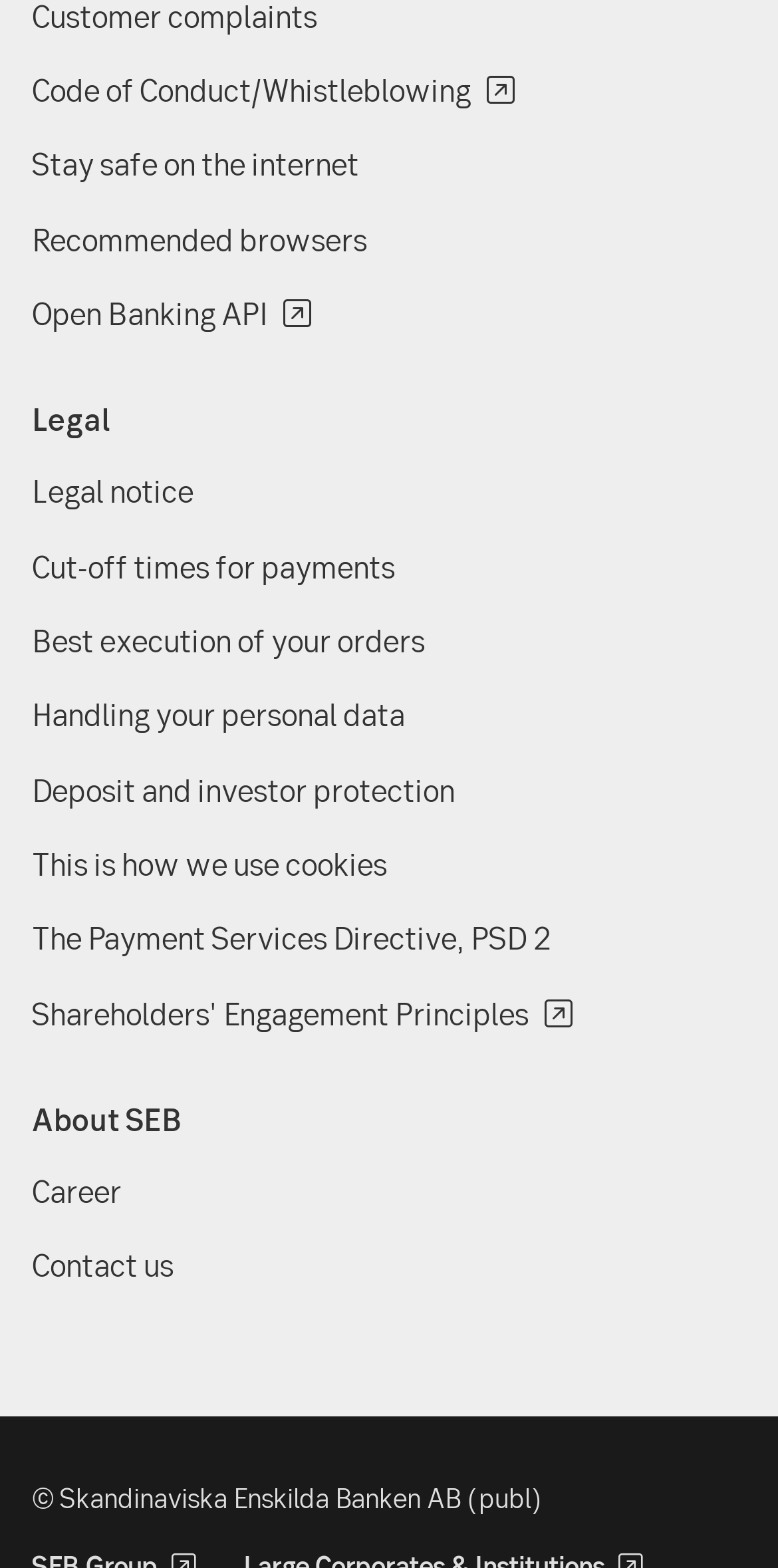Given the following UI element description: "Handling your personal data", find the bounding box coordinates in the webpage screenshot.

[0.041, 0.443, 0.521, 0.469]